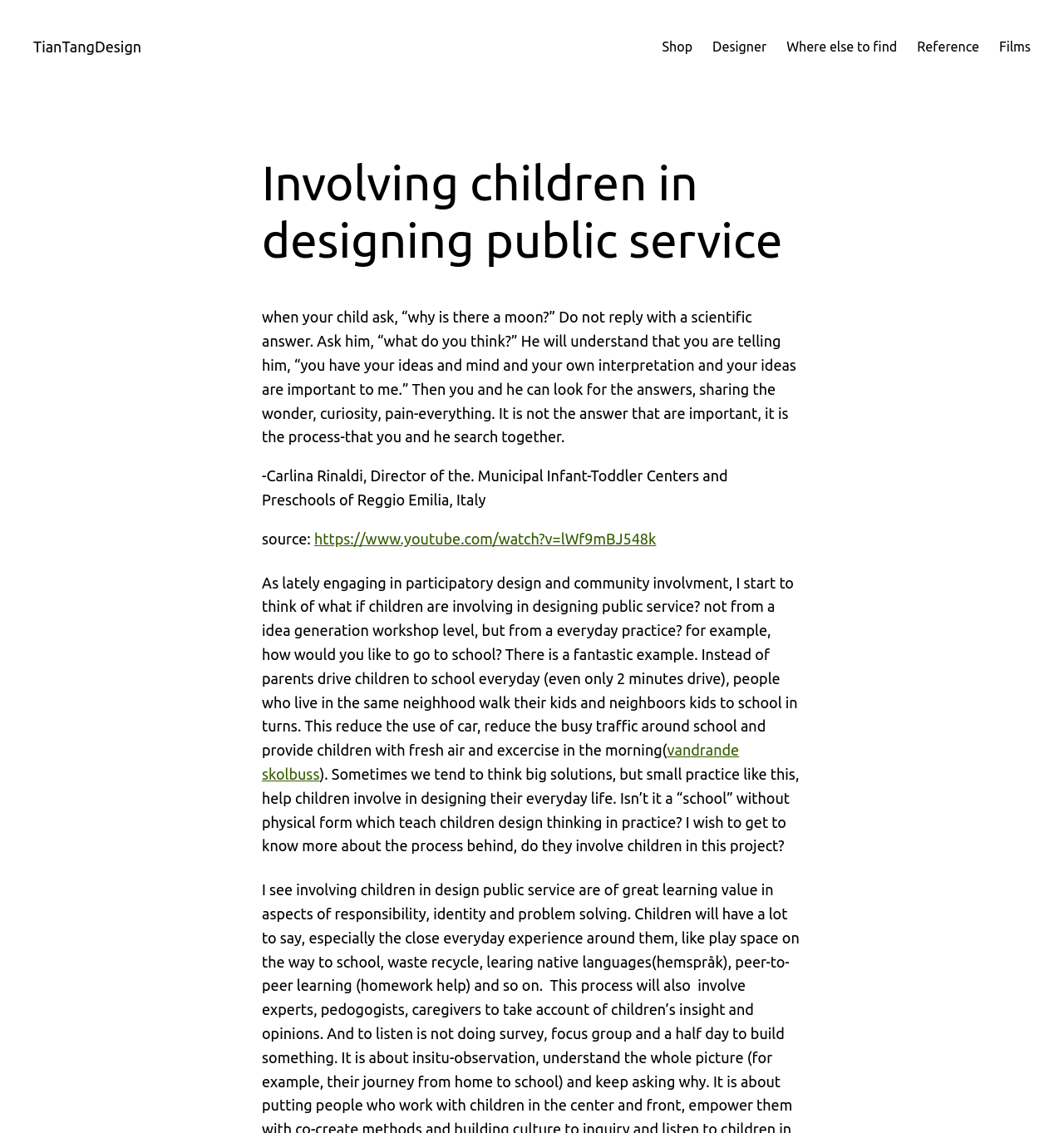Find and extract the text of the primary heading on the webpage.

Involving children in designing public service